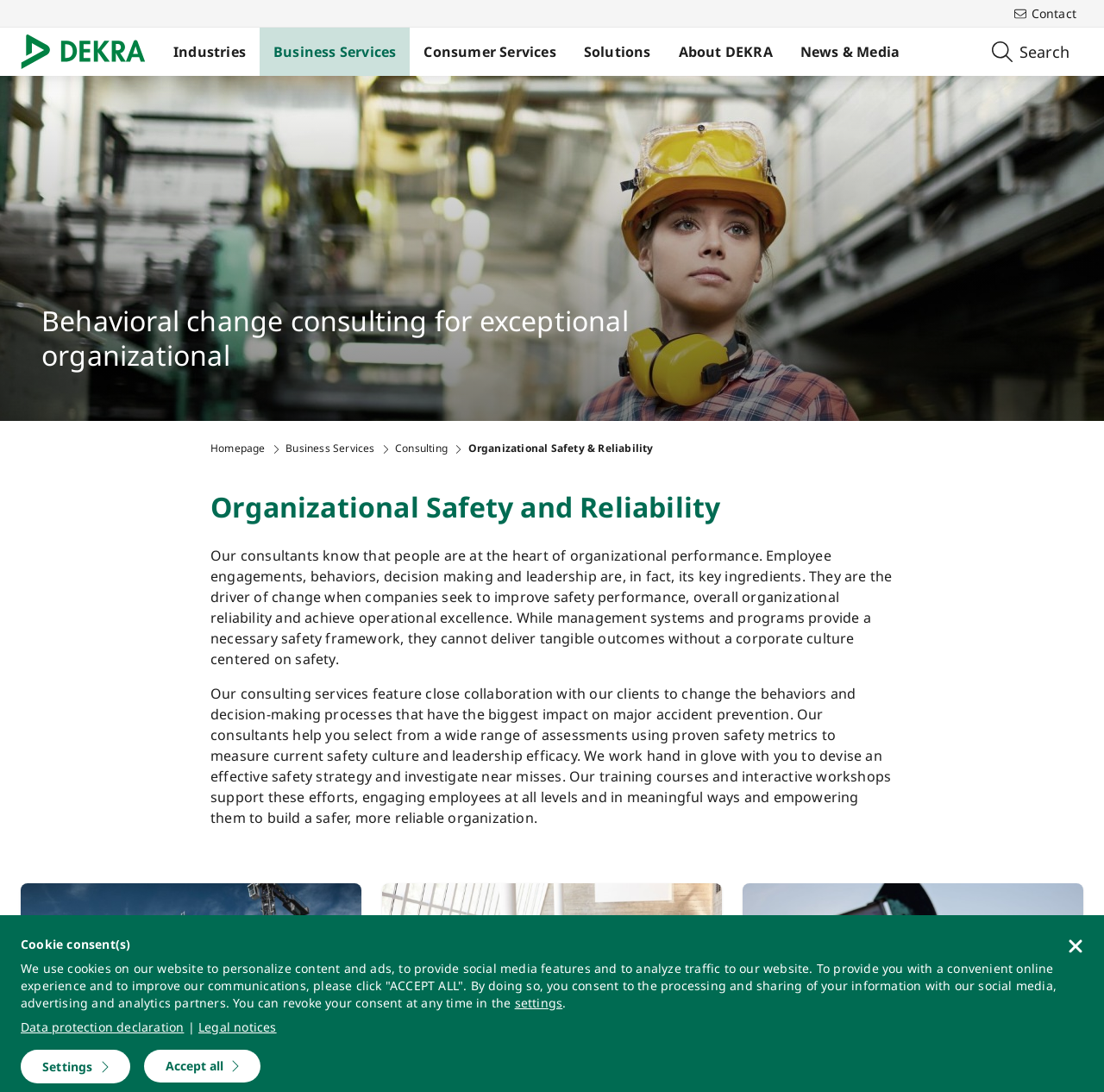Bounding box coordinates are to be given in the format (top-left x, top-left y, bottom-right x, bottom-right y). All values must be floating point numbers between 0 and 1. Provide the bounding box coordinate for the UI element described as: parent_node: Industries aria-label="Logo" title="Logo"

[0.019, 0.025, 0.145, 0.07]